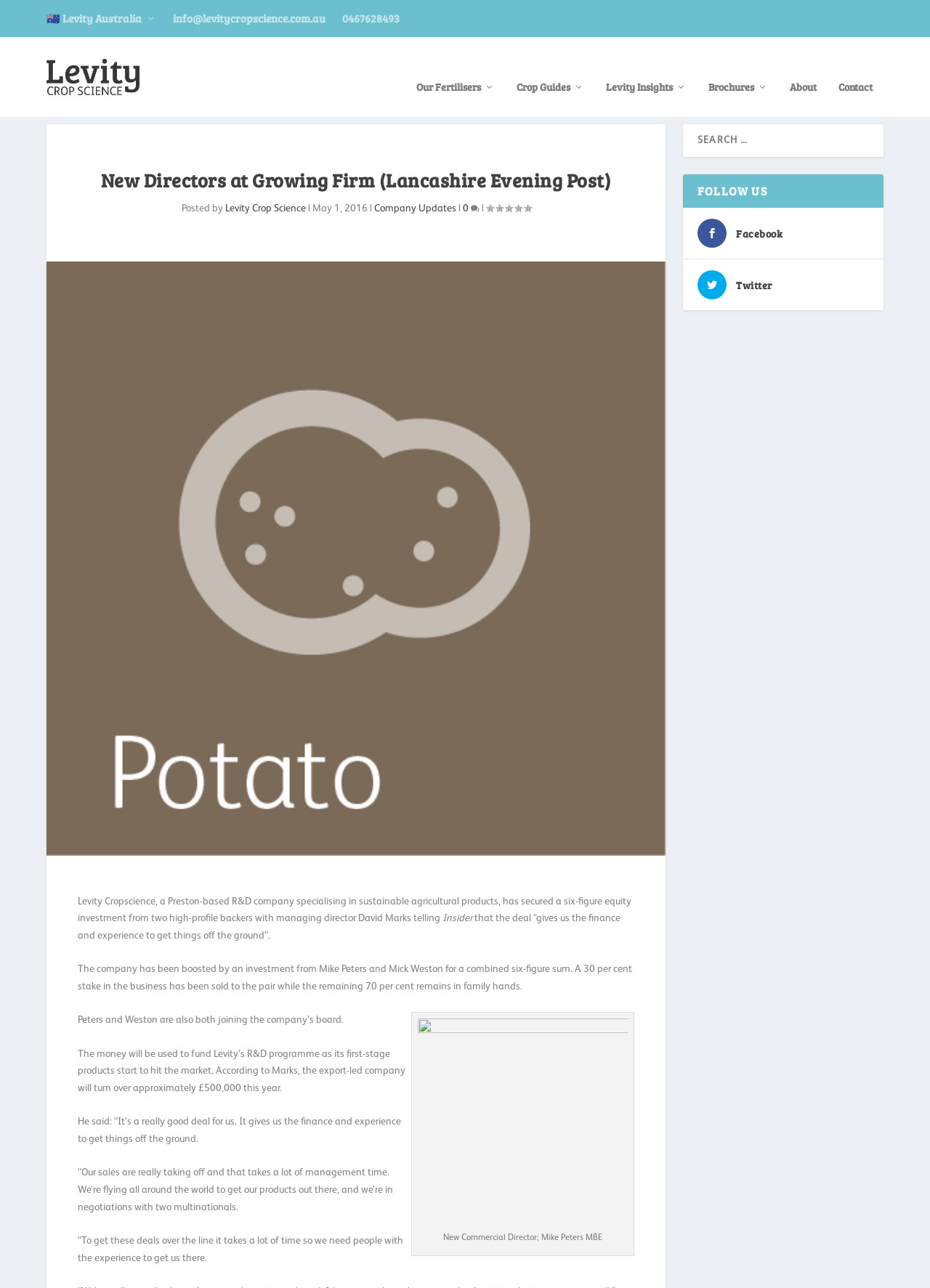Pinpoint the bounding box coordinates of the clickable element to carry out the following instruction: "Search for something."

[0.734, 0.113, 0.95, 0.139]